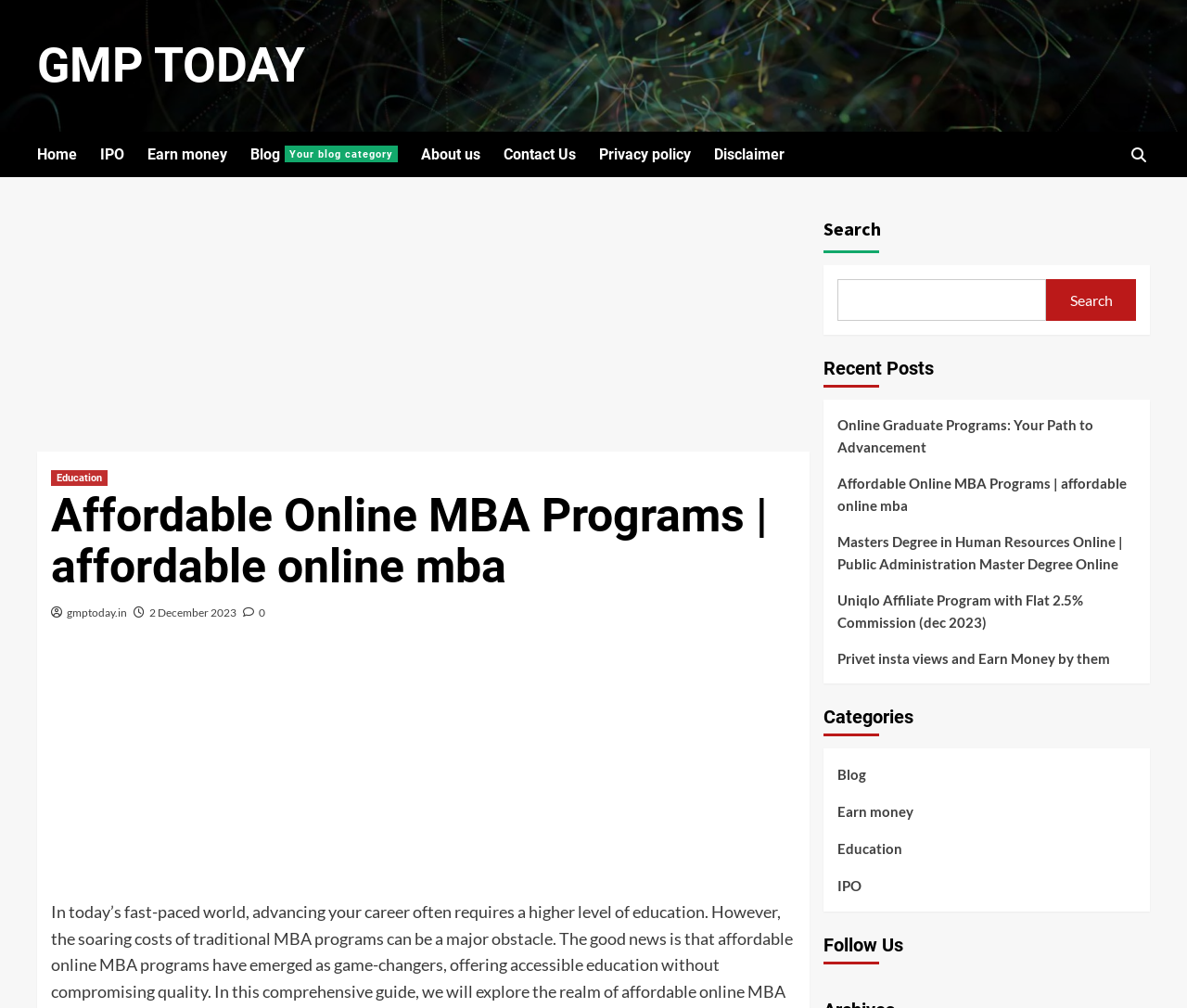What is the name of the website?
Answer with a single word or phrase by referring to the visual content.

GMP TODAY